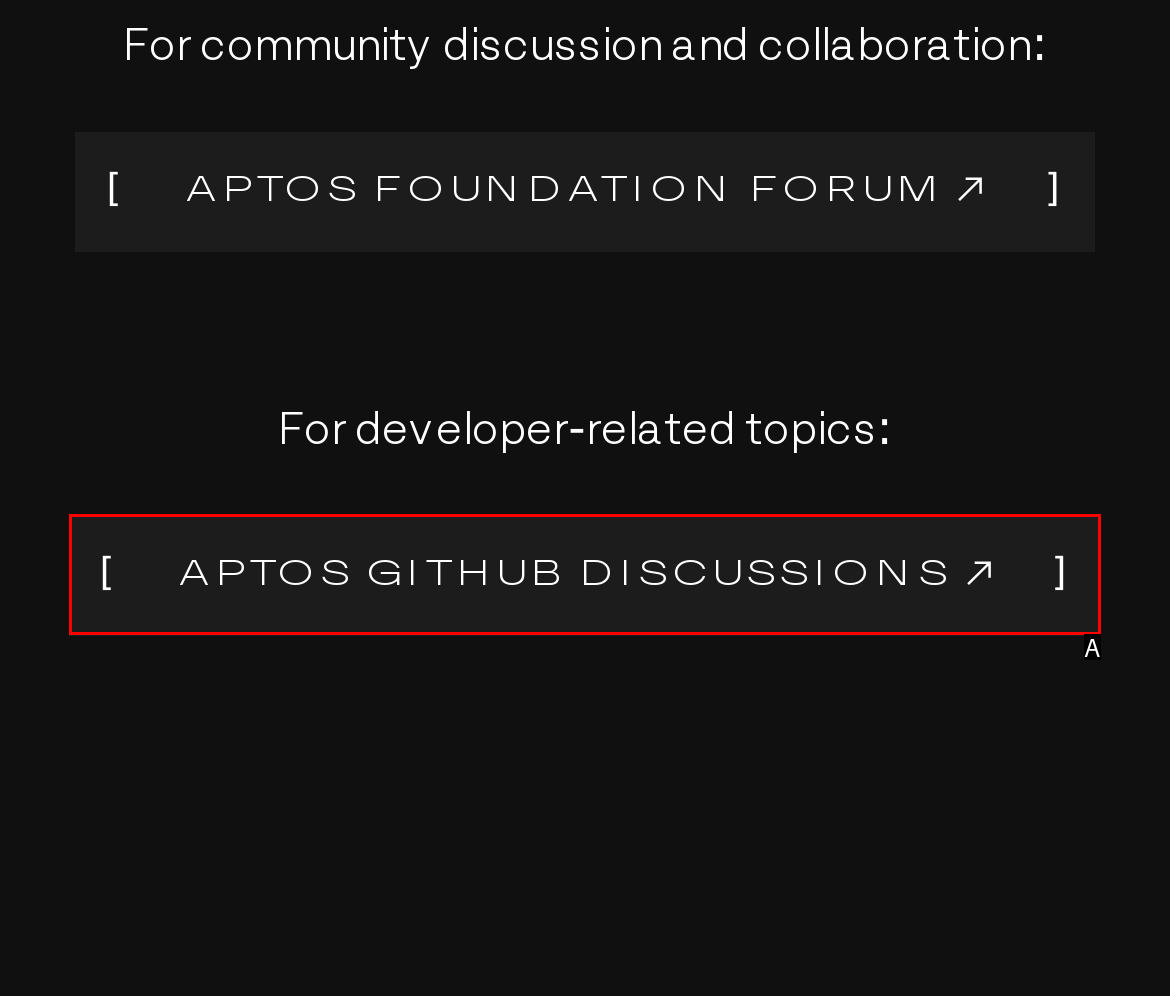Select the letter that corresponds to the UI element described as: [Aptos Github Discussions ]
Answer by providing the letter from the given choices.

A